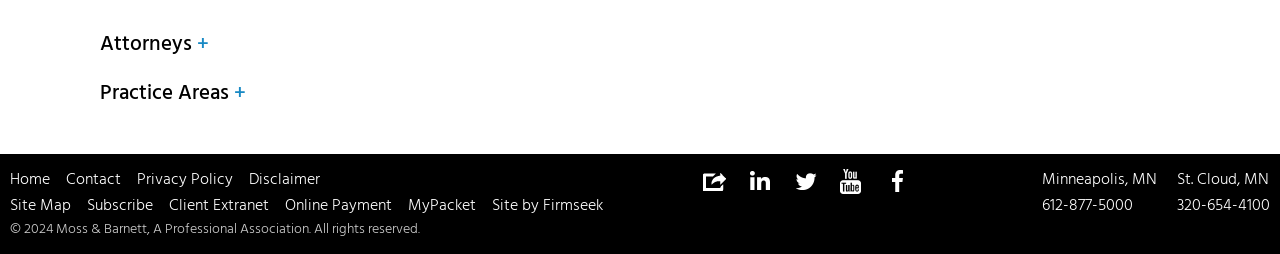How many practice areas are there?
Refer to the image and provide a one-word or short phrase answer.

Unknown